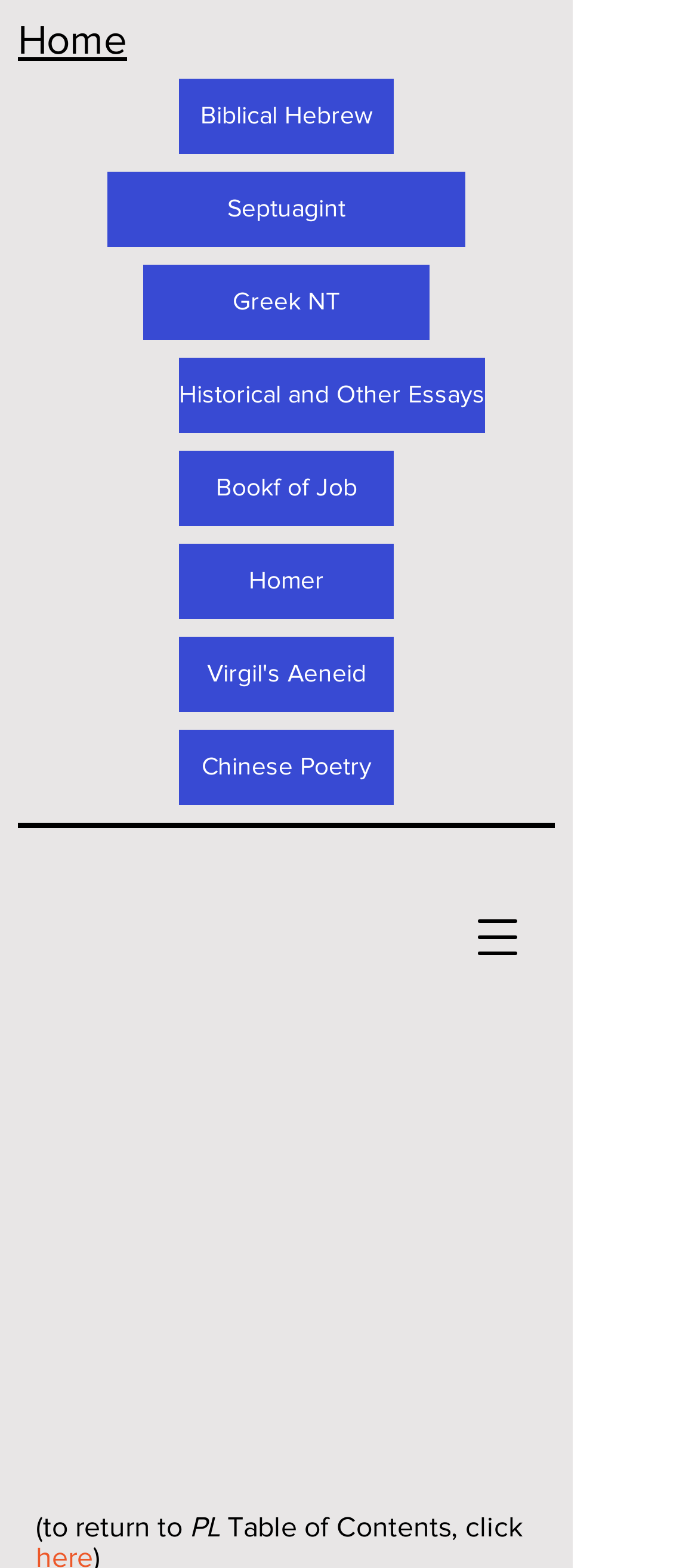Can you show the bounding box coordinates of the region to click on to complete the task described in the instruction: "Explore Historical and Other Essays"?

[0.256, 0.228, 0.695, 0.276]